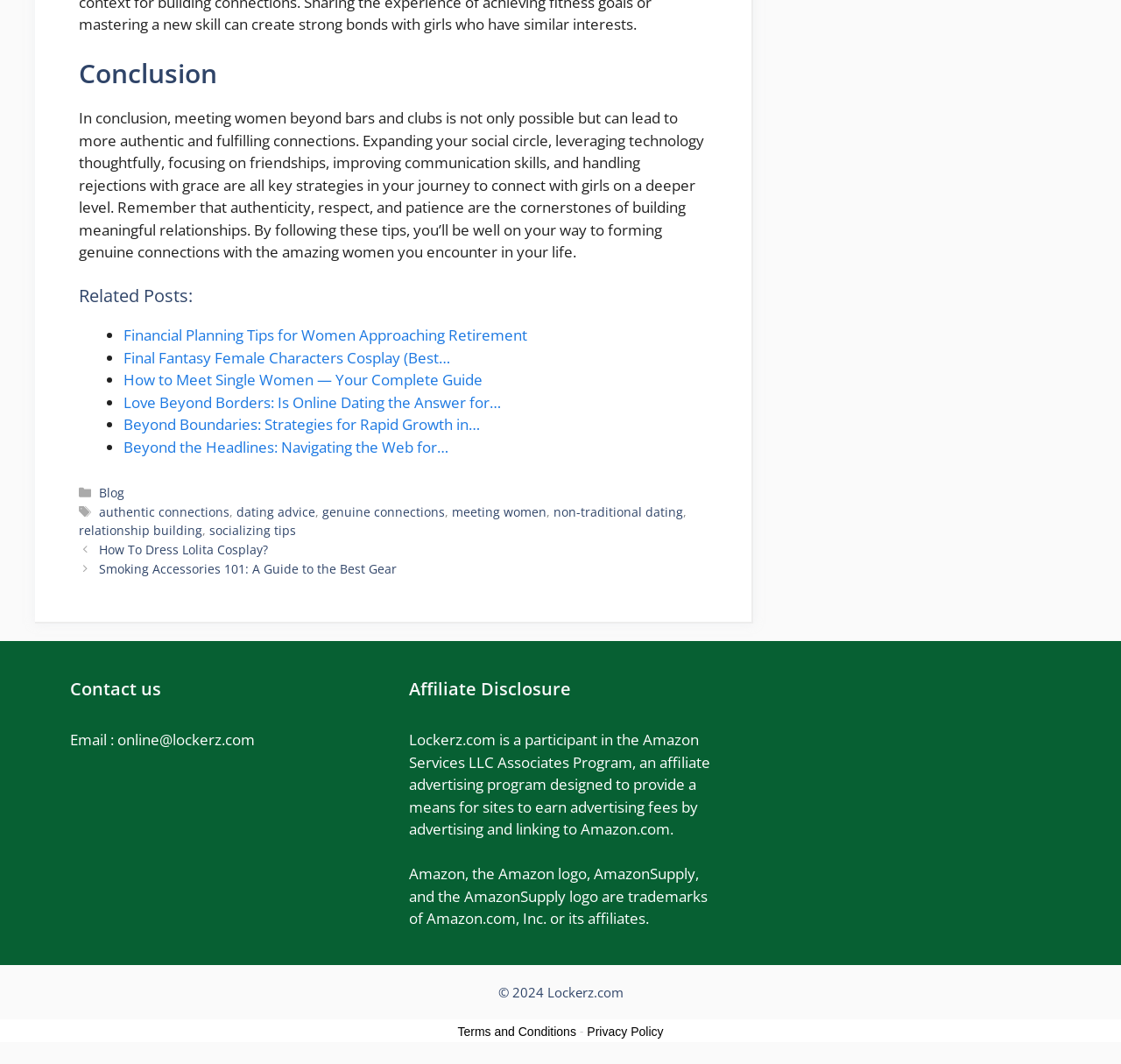How many related posts are listed?
Please answer the question with as much detail as possible using the screenshot.

The related posts are listed under the heading 'Related Posts:' and there are 5 links listed, each with a bullet point.